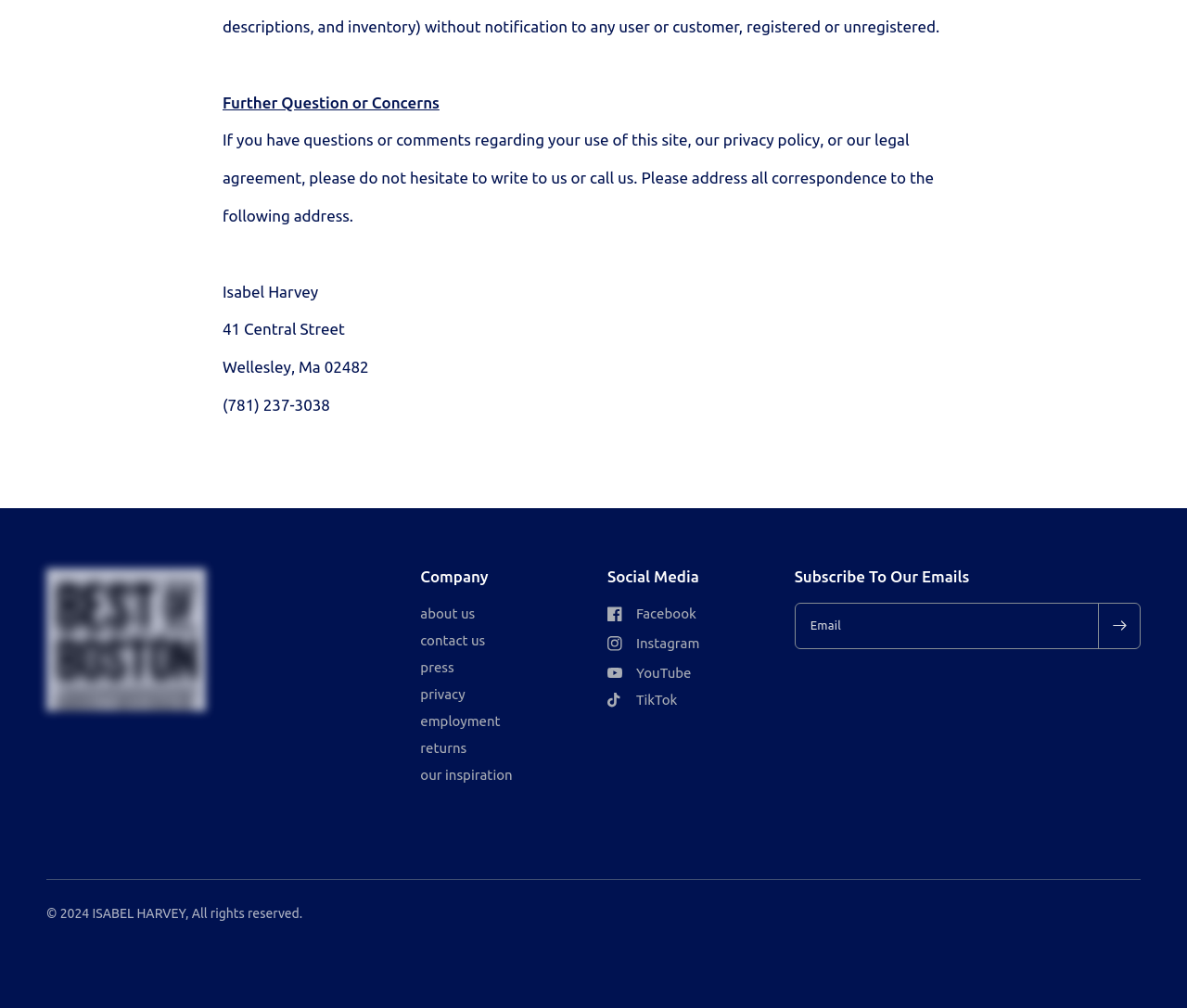Determine the bounding box coordinates of the target area to click to execute the following instruction: "Read the 'Welcome' message."

None